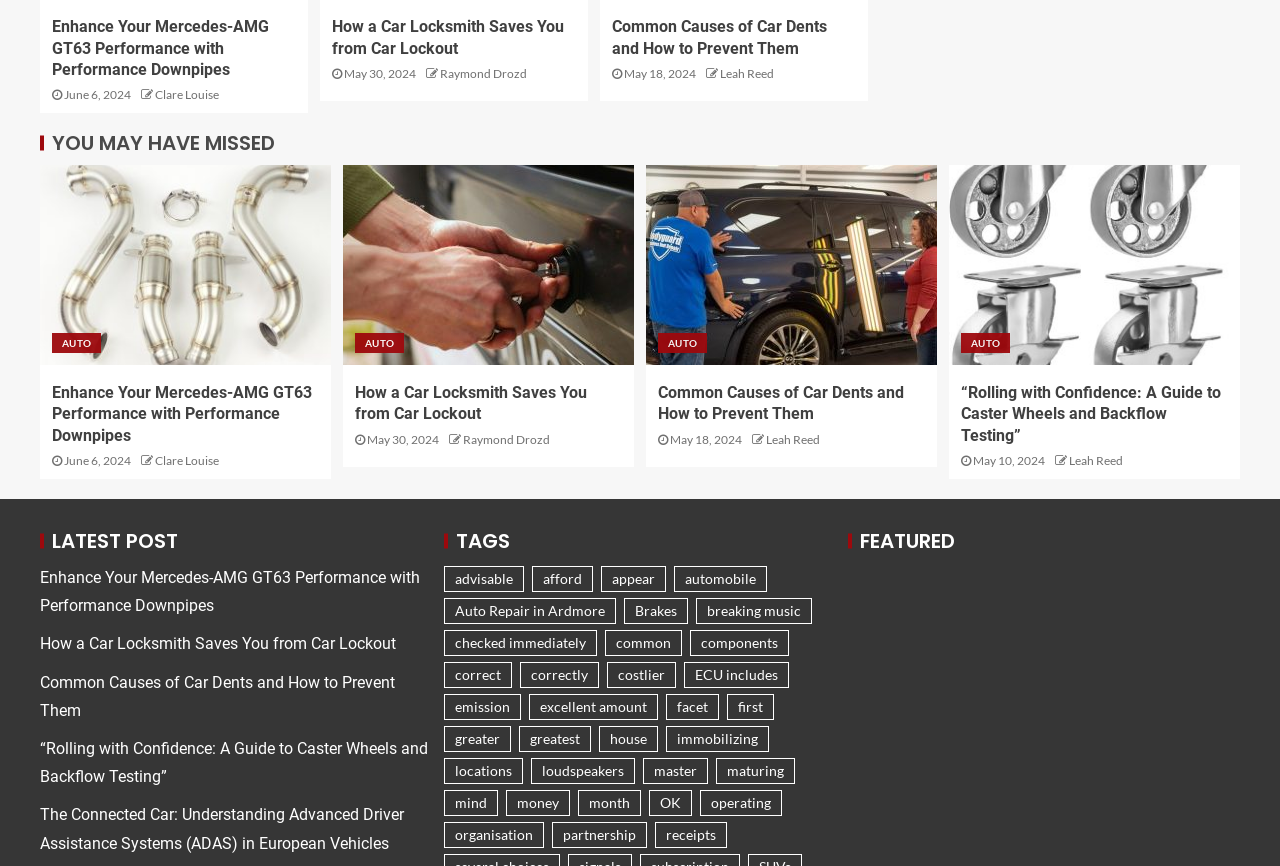Find the bounding box coordinates of the clickable area that will achieve the following instruction: "Read the article 'How a Car Locksmith Saves You from Car Lockout'".

[0.259, 0.02, 0.441, 0.067]